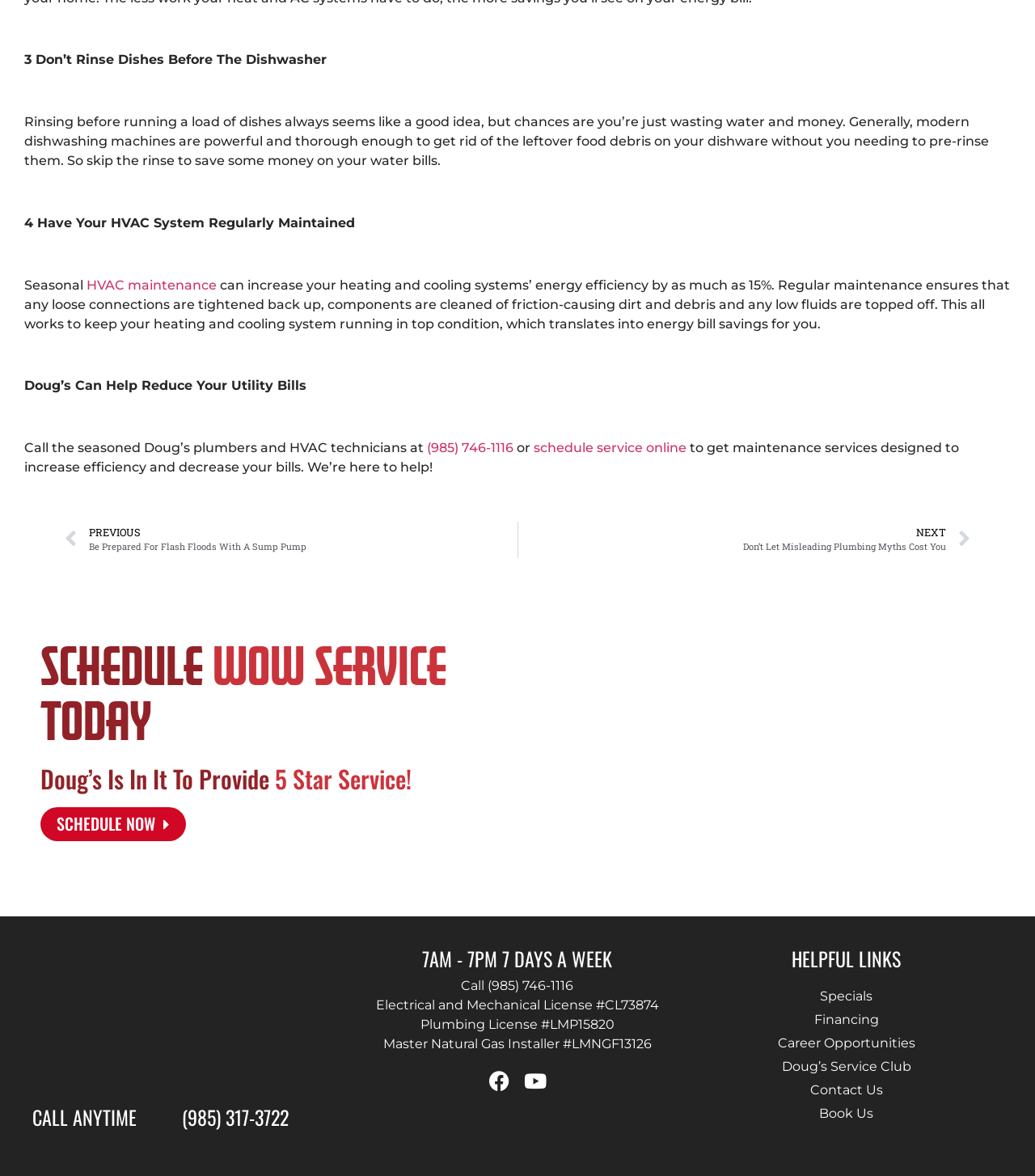Answer this question in one word or a short phrase: What are the operating hours of Doug's?

7AM - 7PM 7 days a week